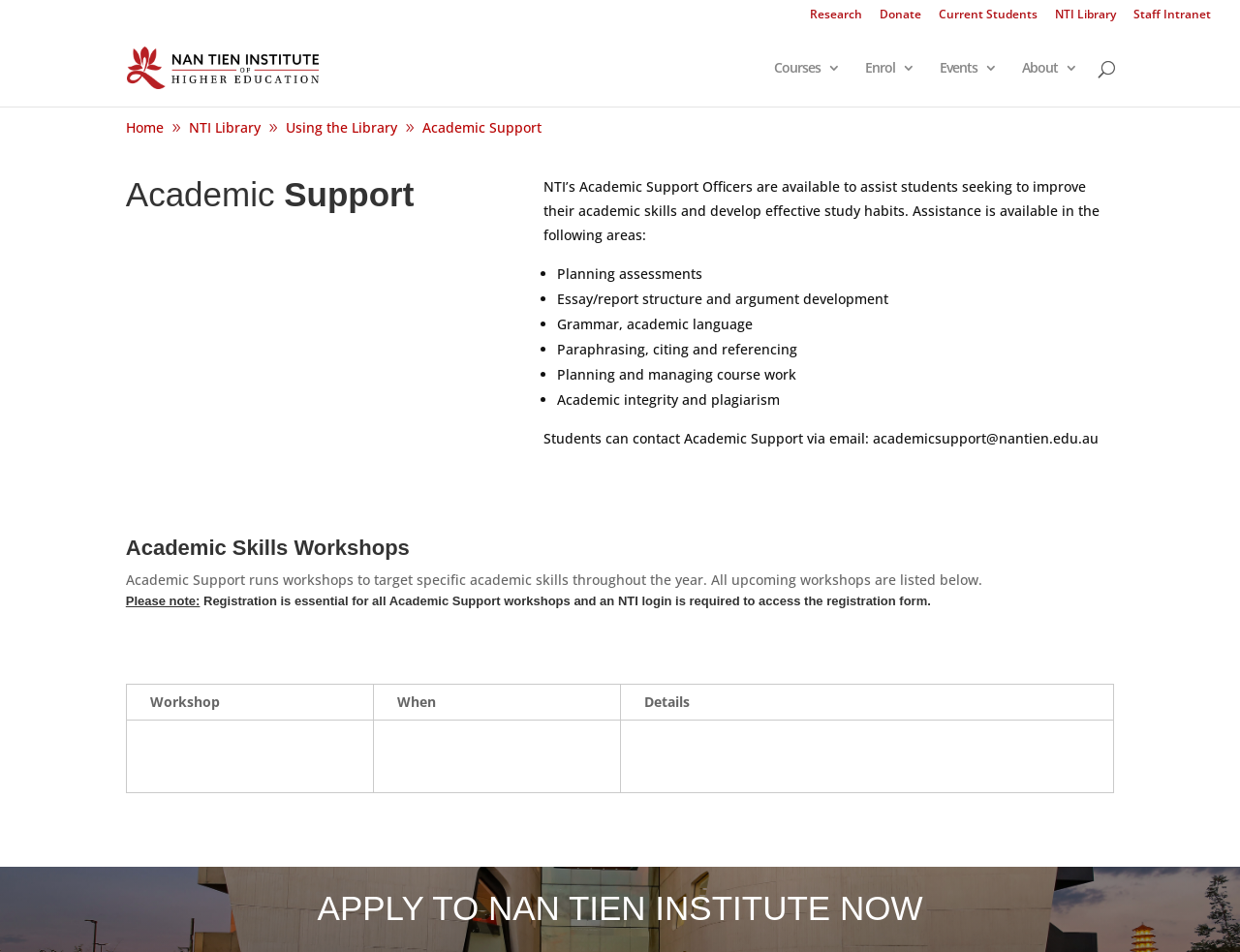What type of institution is Nan Tien Institute?
Using the image, elaborate on the answer with as much detail as possible.

Based on the webpage, Nan Tien Institute appears to be an academic institution that provides courses, library services, and academic support to its students.